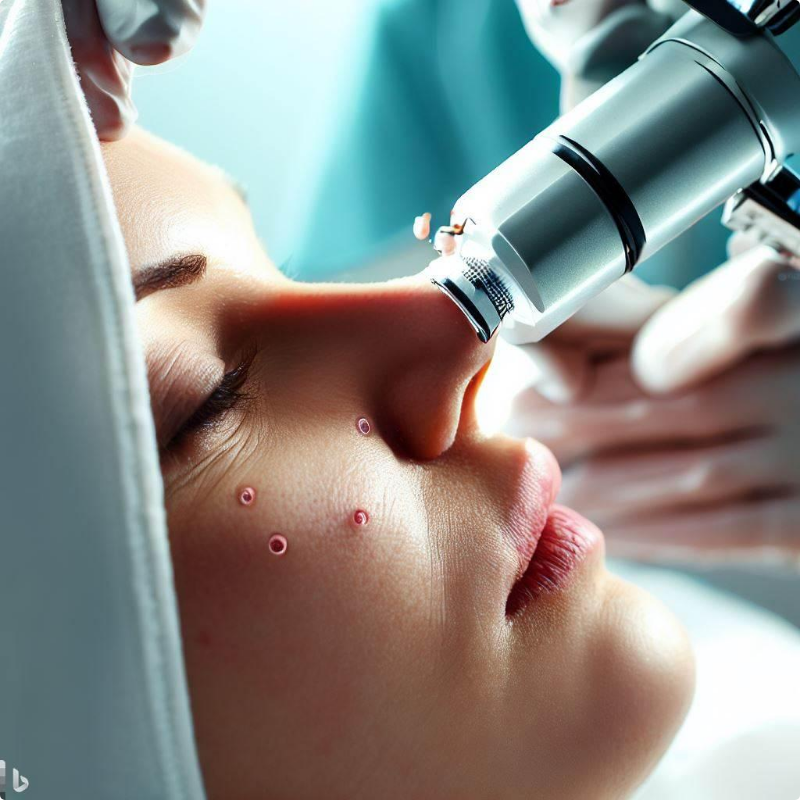What is the practitioner using?
Based on the image content, provide your answer in one word or a short phrase.

Specialized medical device